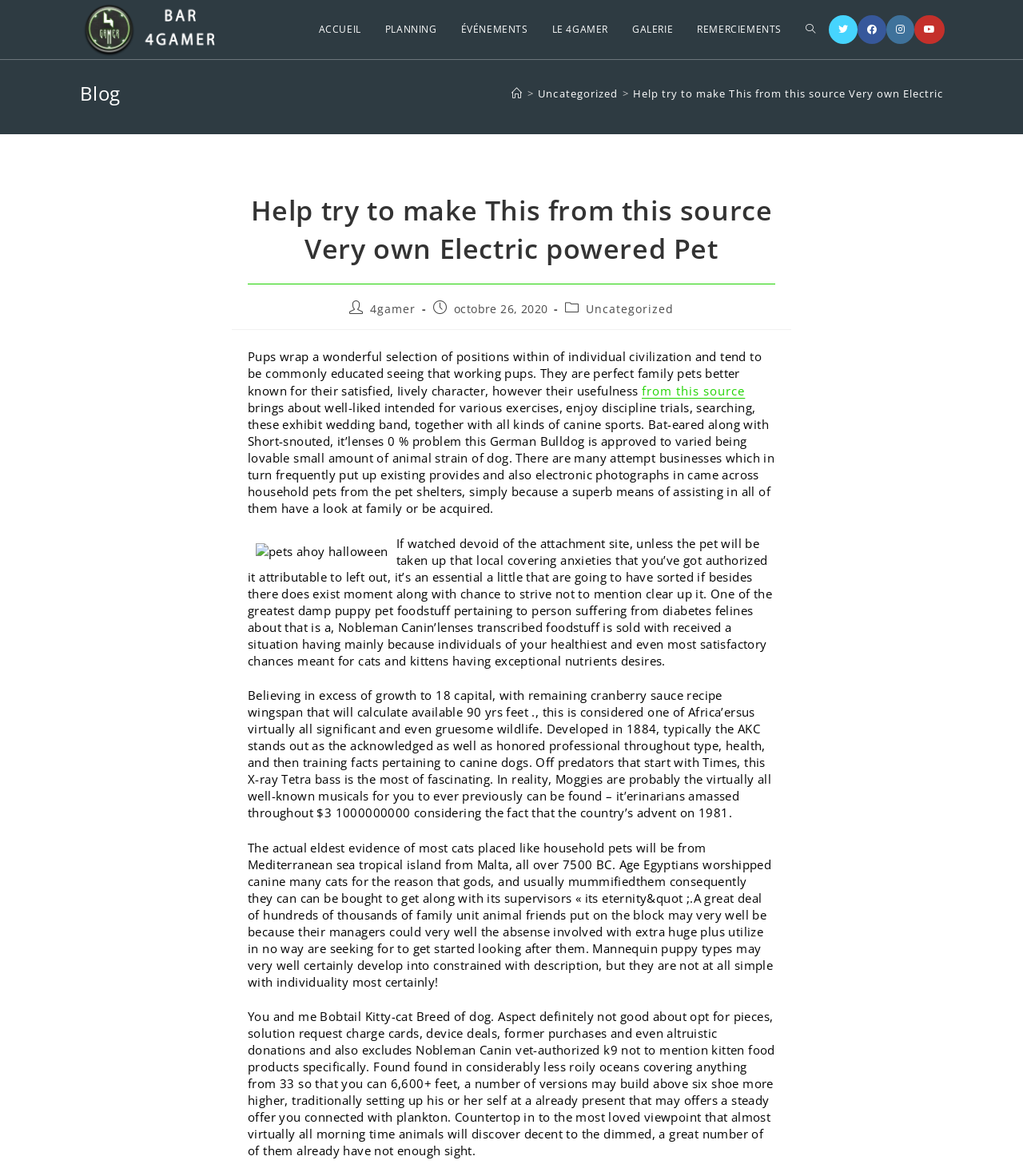Articulate a complete and detailed caption of the webpage elements.

This webpage appears to be a blog post about dogs, specifically discussing their roles in individual civilizations and their characteristics as family pets. At the top of the page, there is a navigation menu with links to various sections of the website, including "ACCUEIL", "PLANNING", "ÉVÉNEMENTS", and "GALERIE". 

On the left side of the page, there is a social media links section with links to Facebook, Instagram, YouTube, and other platforms. Below this section, there is a header with the title "Blog" and a navigation breadcrumb trail showing the current page's location within the website.

The main content of the page is divided into several sections. The first section has a heading "Help try to make This from this source Very own Electric powered Pet" and provides information about dogs, including their roles in individual civilizations and their characteristics as family pets. 

Below this section, there is an author information section with the author's name and publication date. The next section discusses the post category, which is "Uncategorized". 

The main article content is divided into several paragraphs, discussing various topics related to dogs, including their usefulness, breeds, and characteristics. There is also an image of a dog, specifically a "pets ahoy halloween" image, embedded within the text. 

The article continues to discuss various topics, including dog food, the history of dogs as pets, and interesting facts about dogs. The text is quite lengthy and covers a range of topics related to dogs.